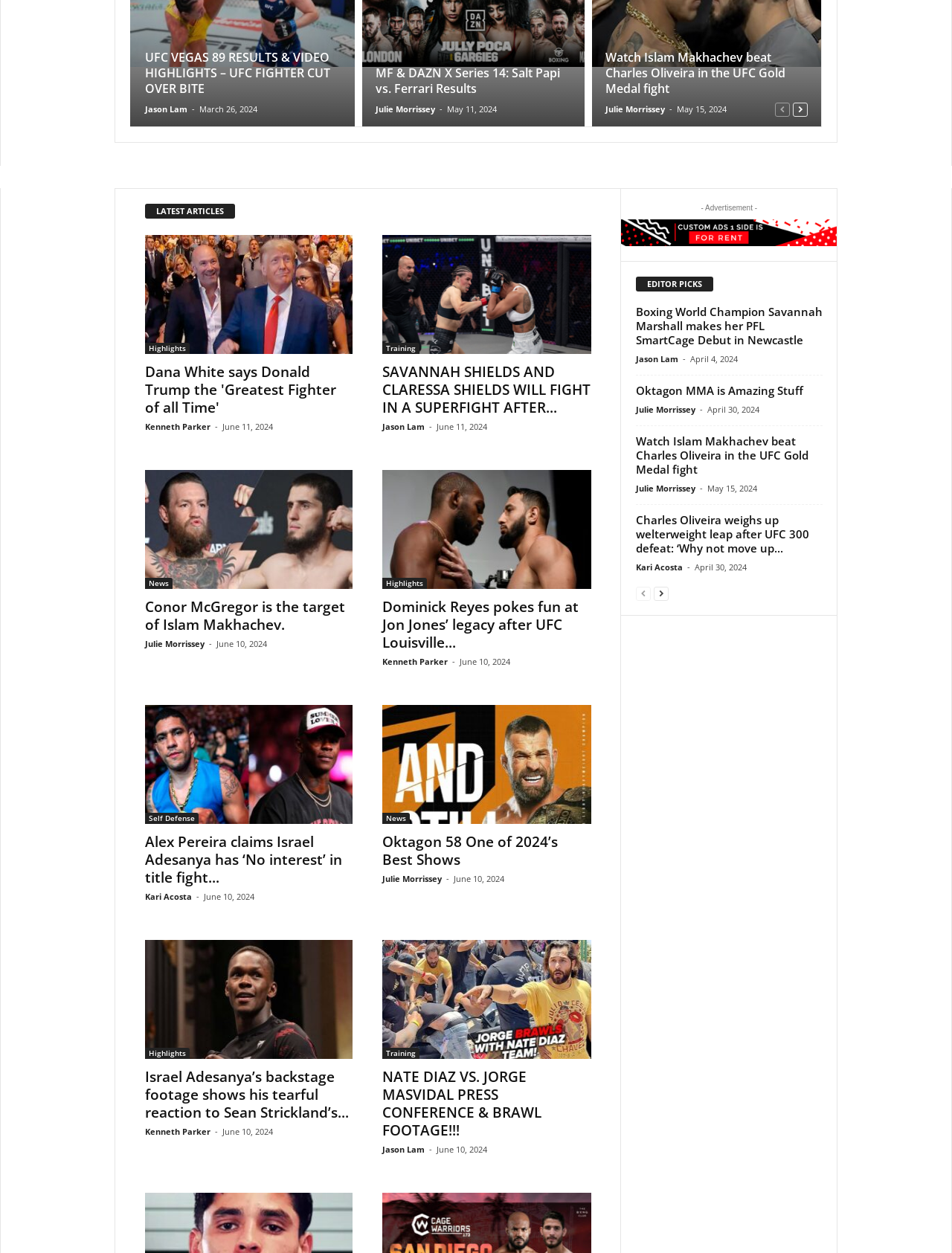Based on the element description: "Highlights", identify the bounding box coordinates for this UI element. The coordinates must be four float numbers between 0 and 1, listed as [left, top, right, bottom].

[0.402, 0.461, 0.449, 0.47]